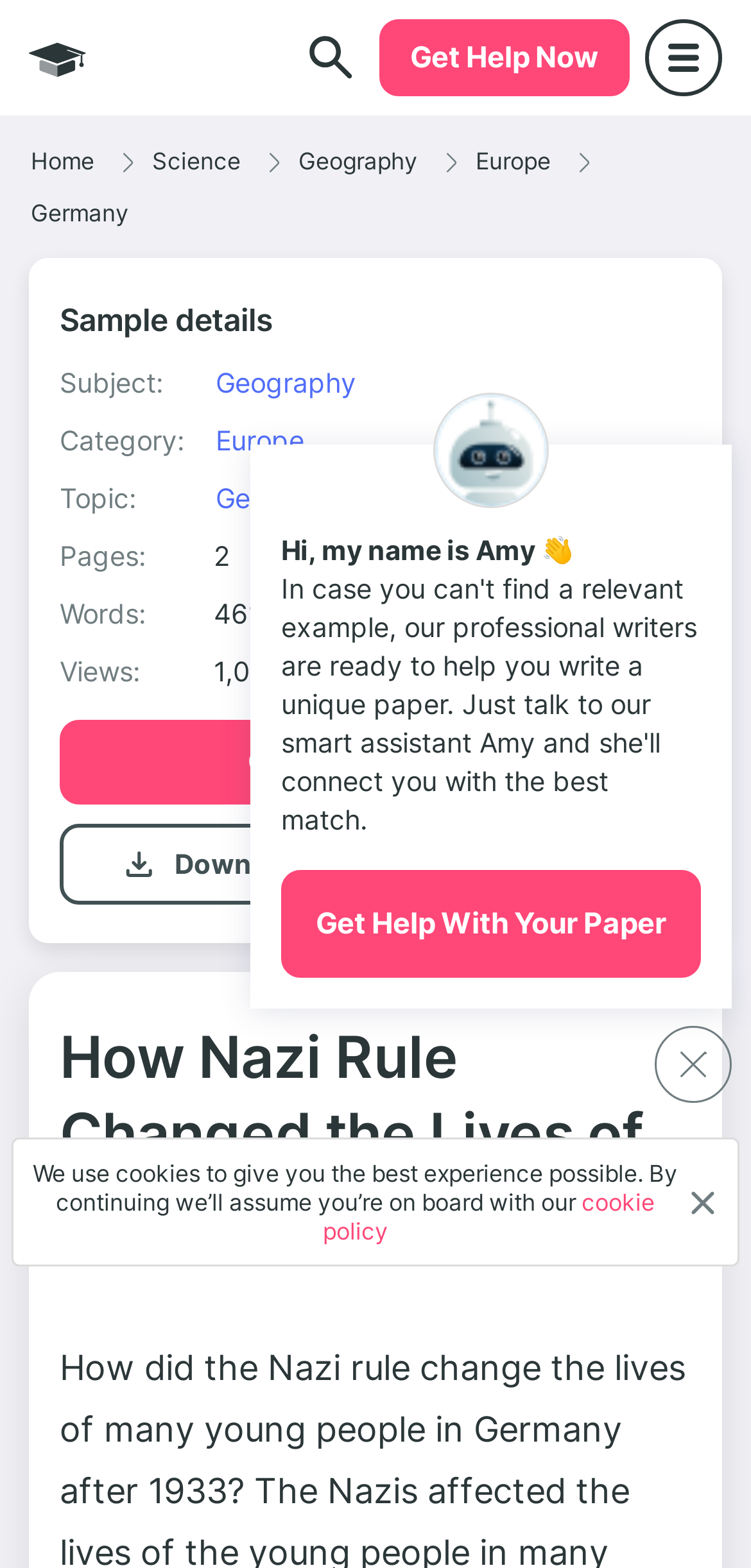Point out the bounding box coordinates of the section to click in order to follow this instruction: "Click the 'close' button".

[0.921, 0.759, 0.951, 0.774]